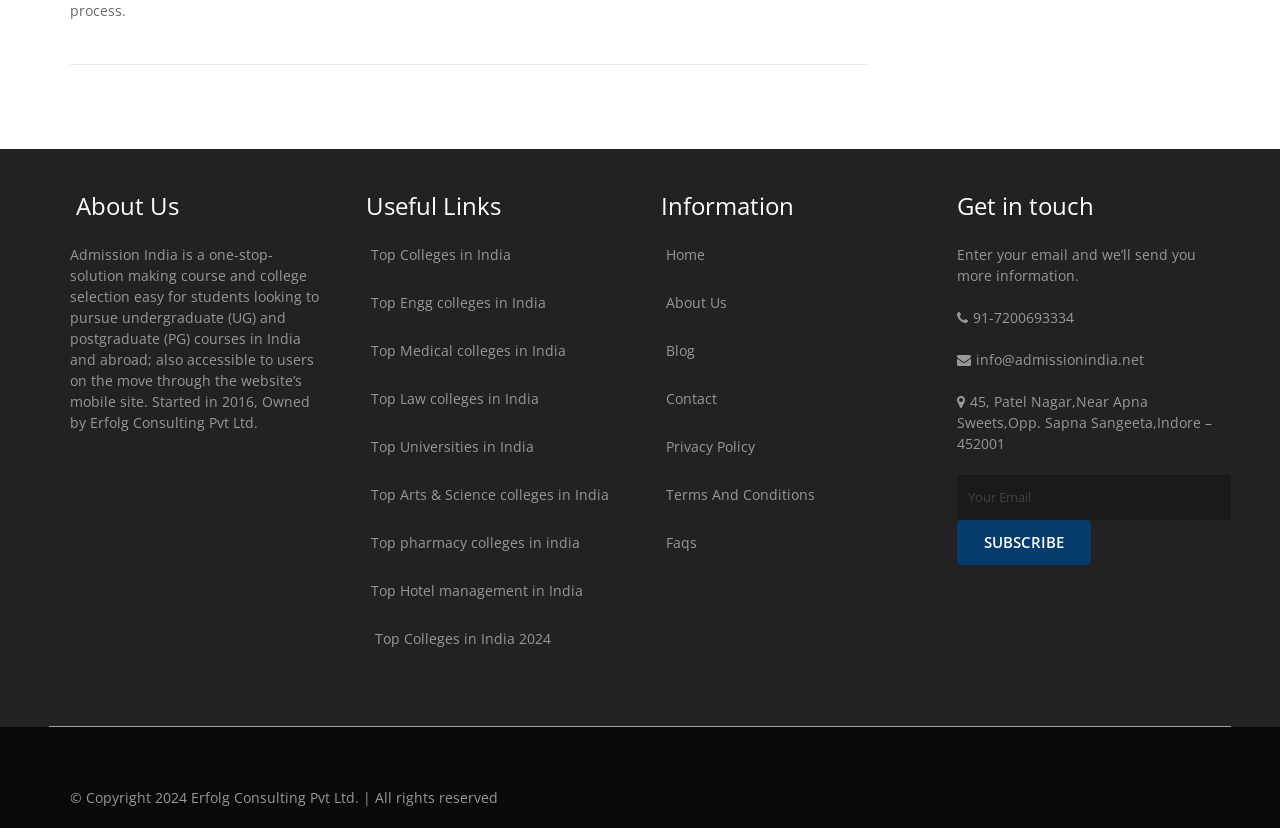What is the copyright information on the webpage?
Using the visual information, answer the question in a single word or phrase.

Erfolg Consulting Pvt Ltd.